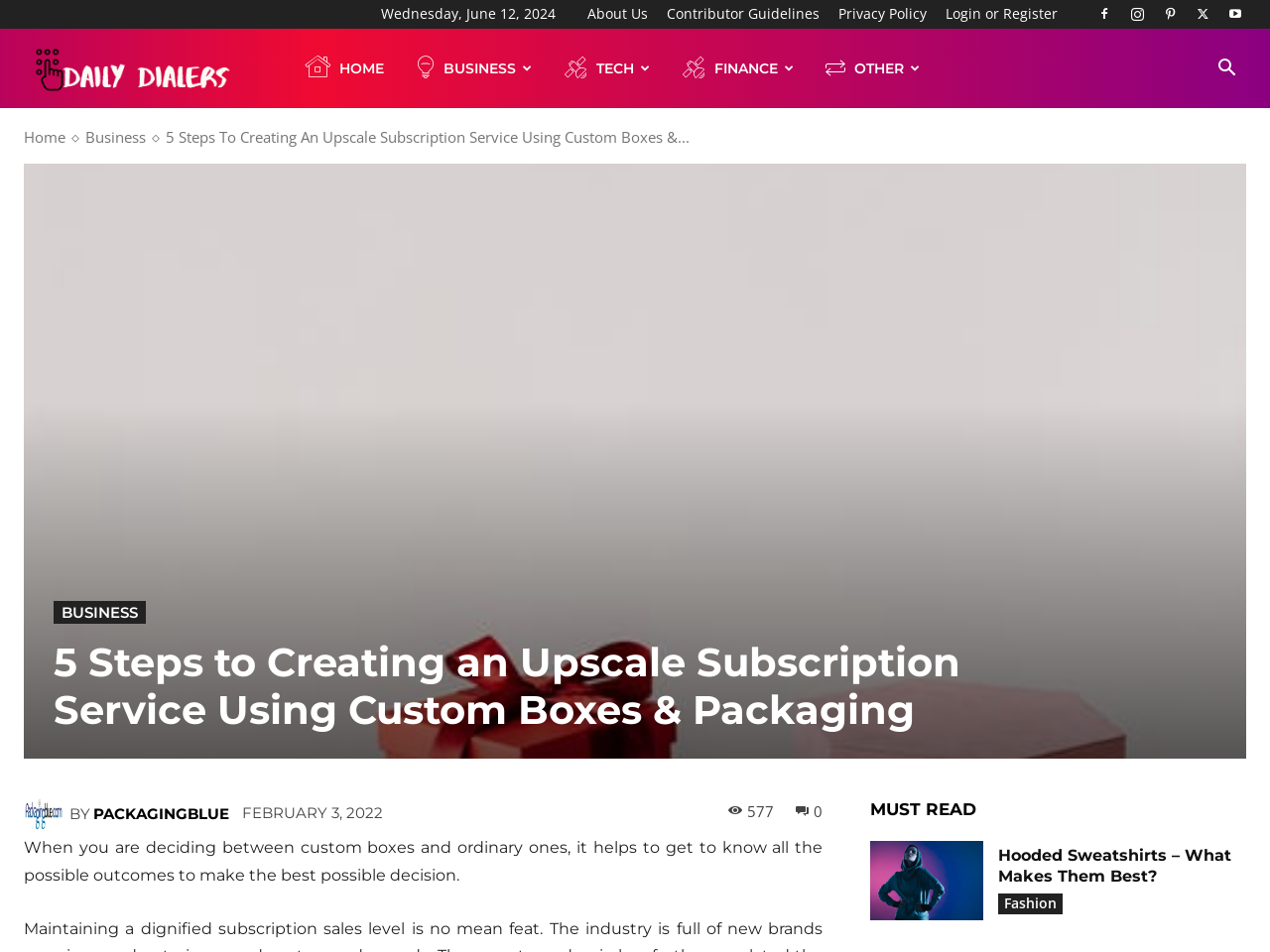Provide the bounding box coordinates for the area that should be clicked to complete the instruction: "Visit the Packagingblue website".

[0.019, 0.834, 0.055, 0.876]